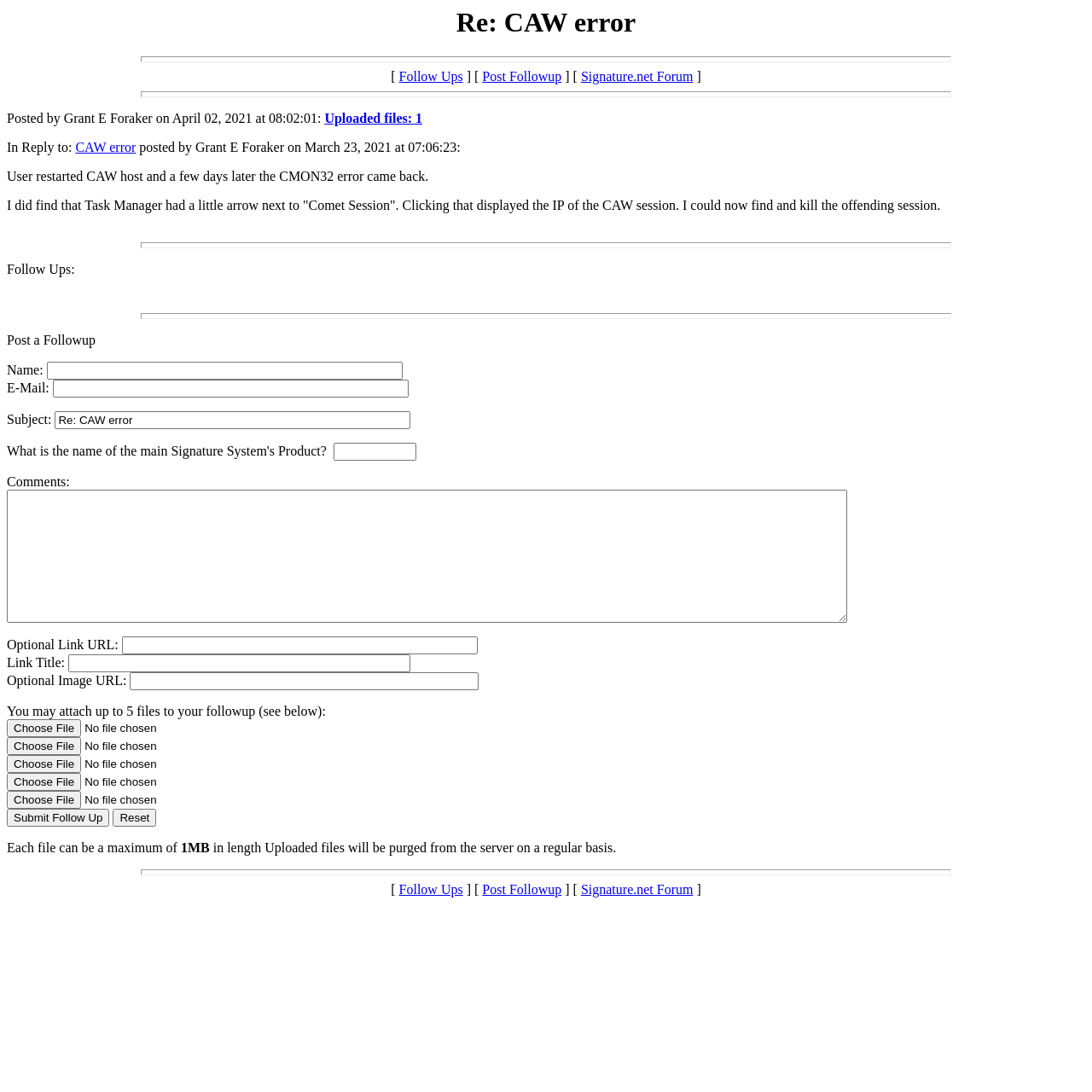What is the error mentioned in the original message?
Answer the question with a single word or phrase derived from the image.

CAW error